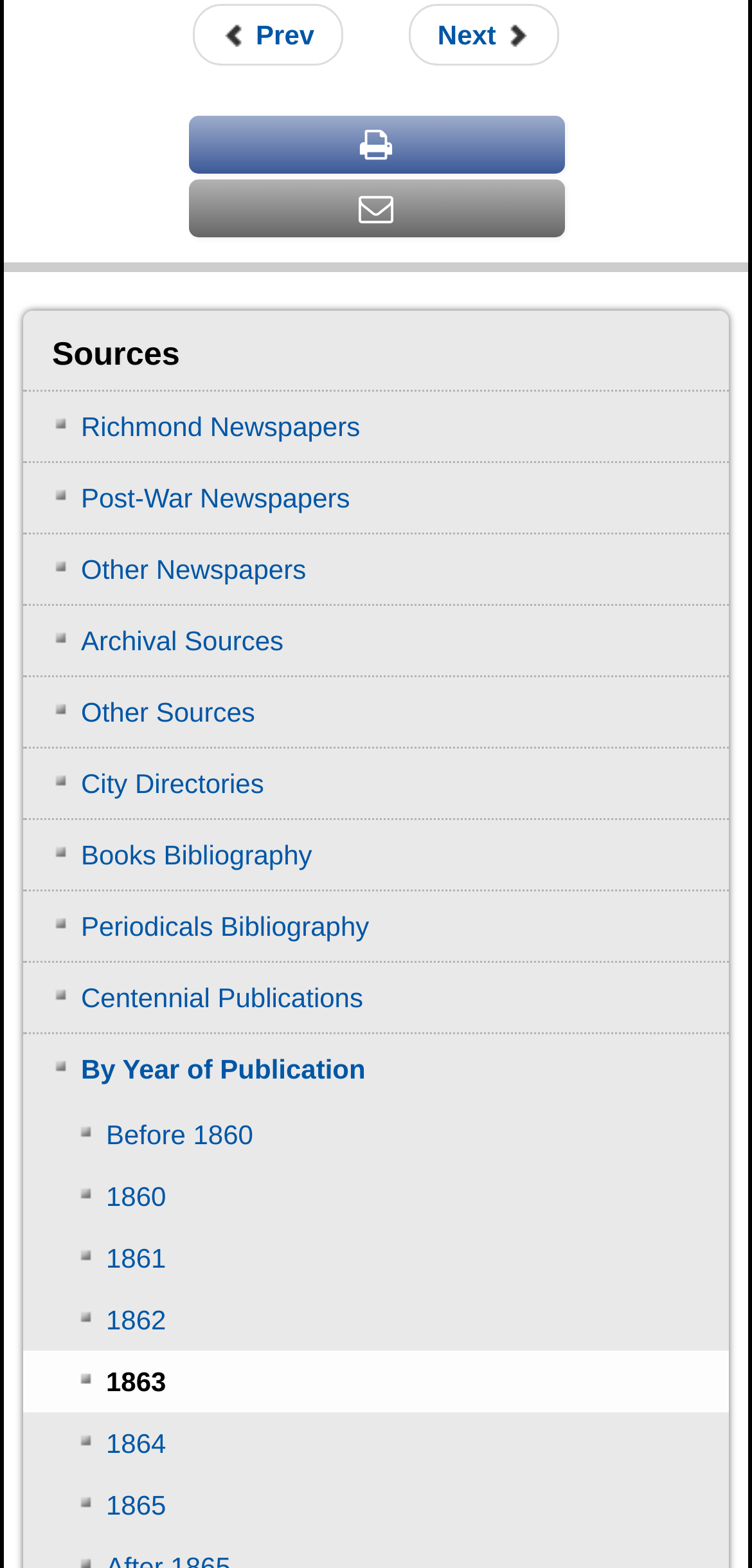Identify the bounding box of the UI component described as: "By Year of Publication".

[0.031, 0.66, 0.969, 0.704]